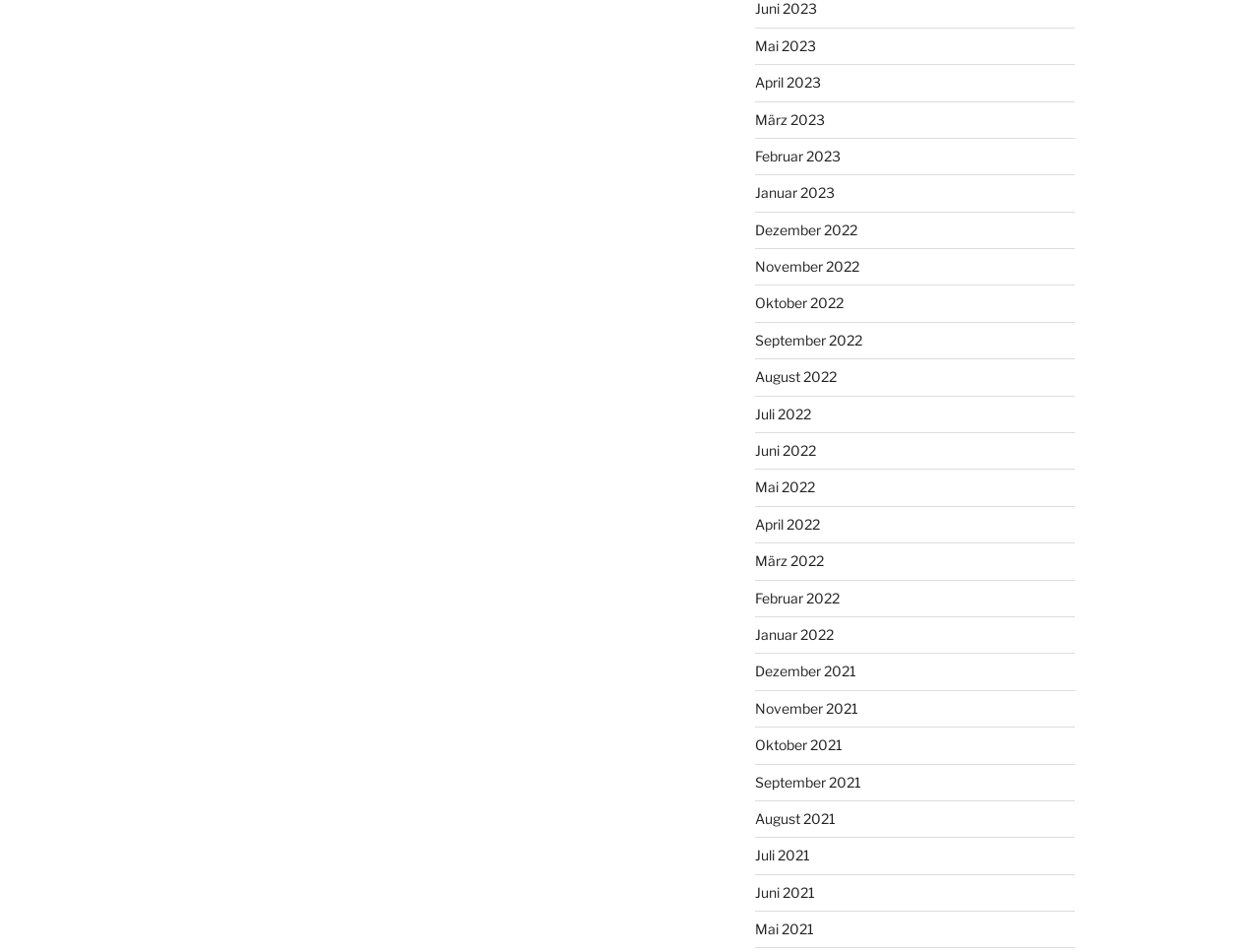Are the months listed in chronological order?
Use the screenshot to answer the question with a single word or phrase.

Yes